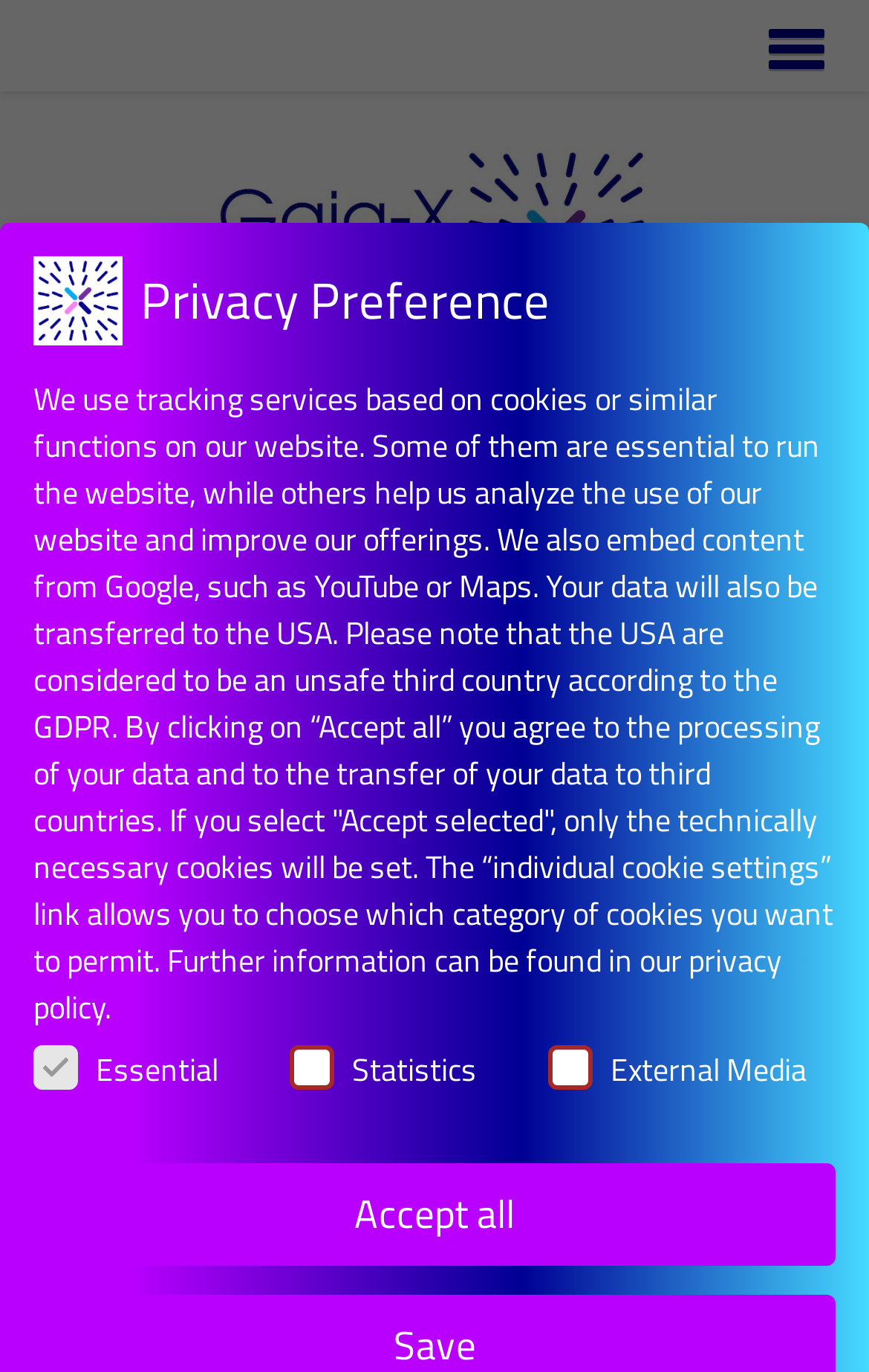Please answer the following question using a single word or phrase: 
What is the logo on the top left corner?

GFXS-DE Logo